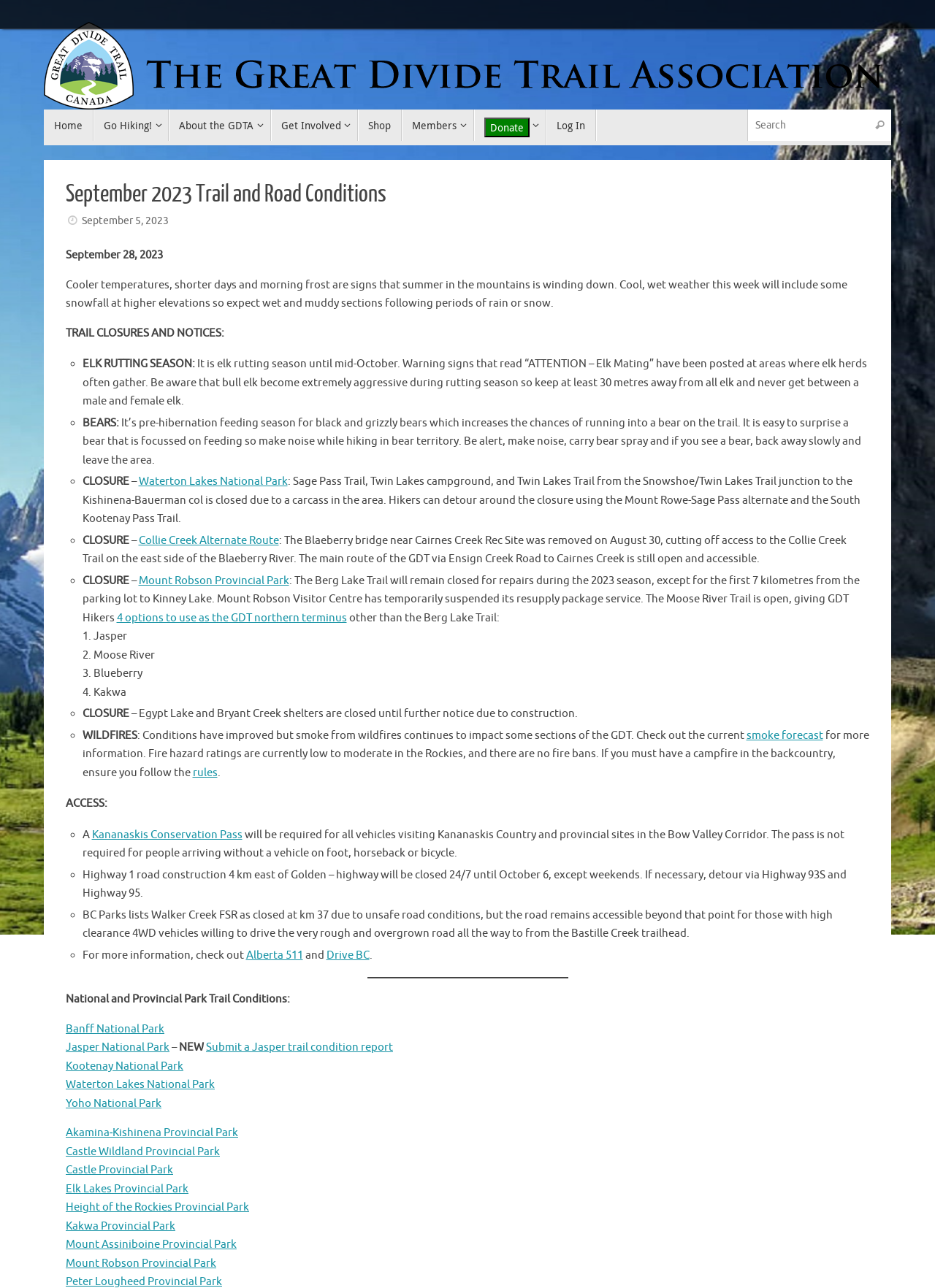Why is the Berg Lake Trail closed?
Give a single word or phrase answer based on the content of the image.

For repairs